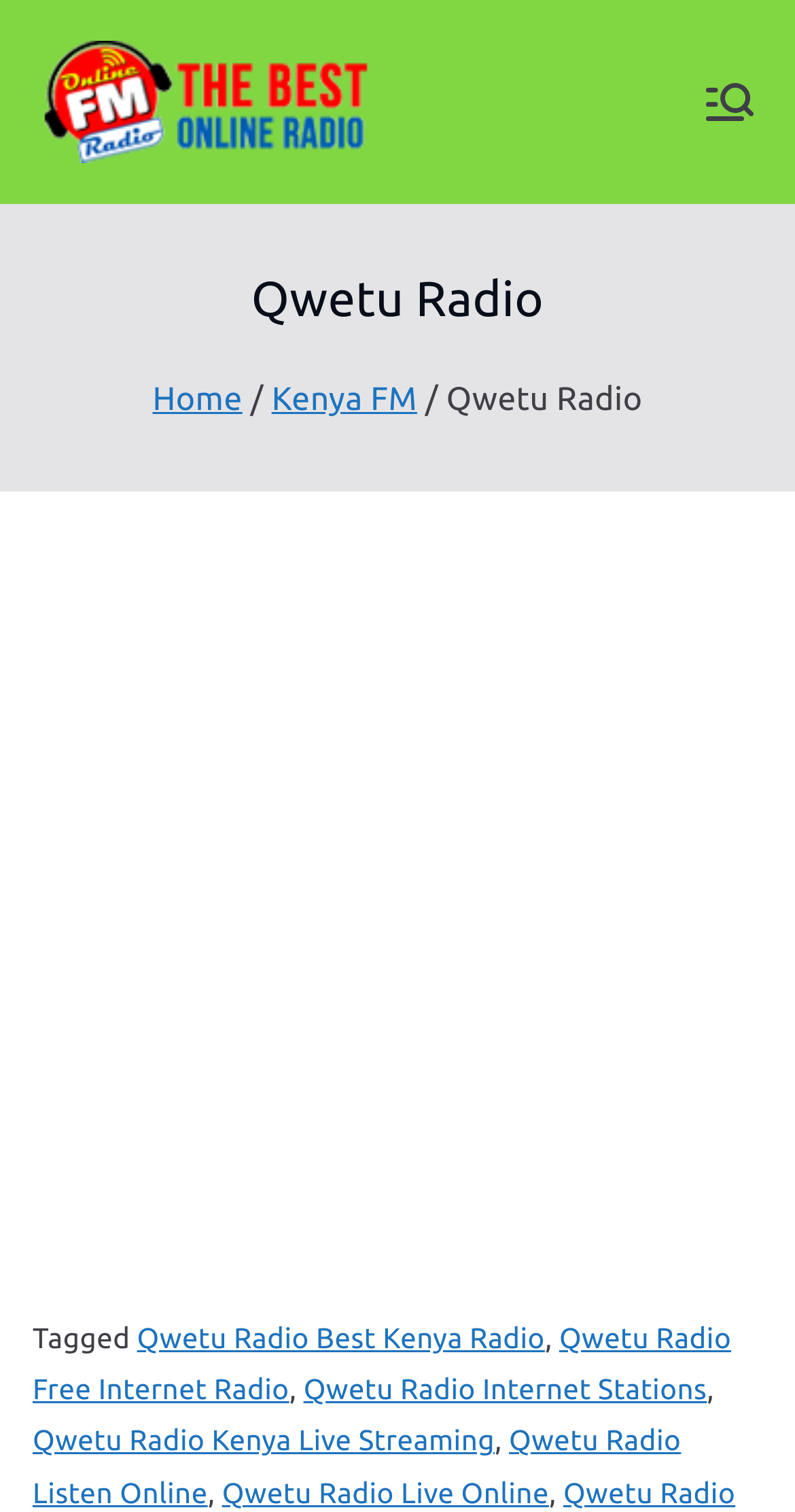Respond to the following query with just one word or a short phrase: 
What type of radio is this website about?

FM Radio